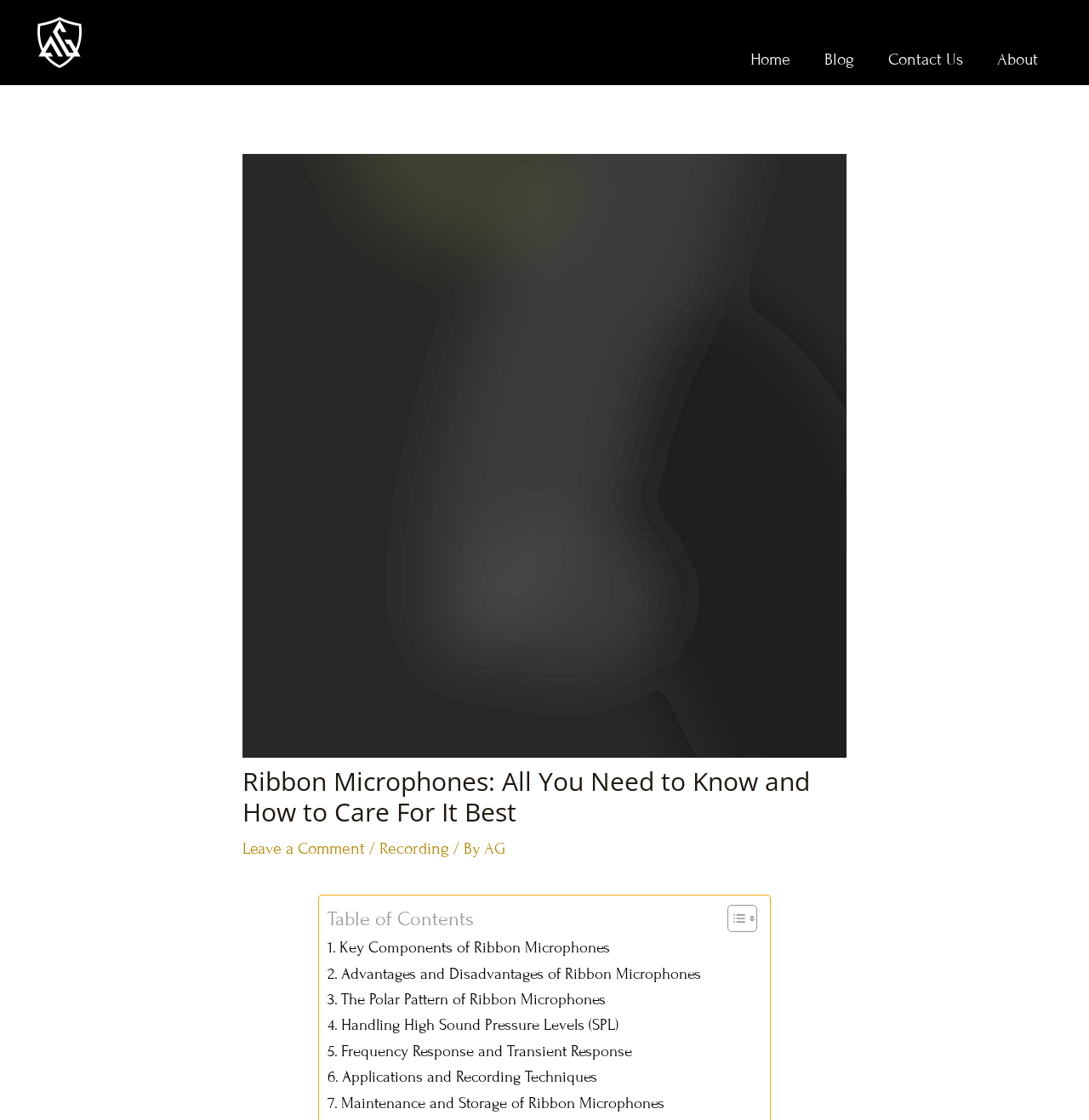Observe the image and answer the following question in detail: How many navigation links are there?

The navigation links can be found in the navigation element, which contains four link elements: 'Home', 'Blog', 'Contact Us', and 'About'.